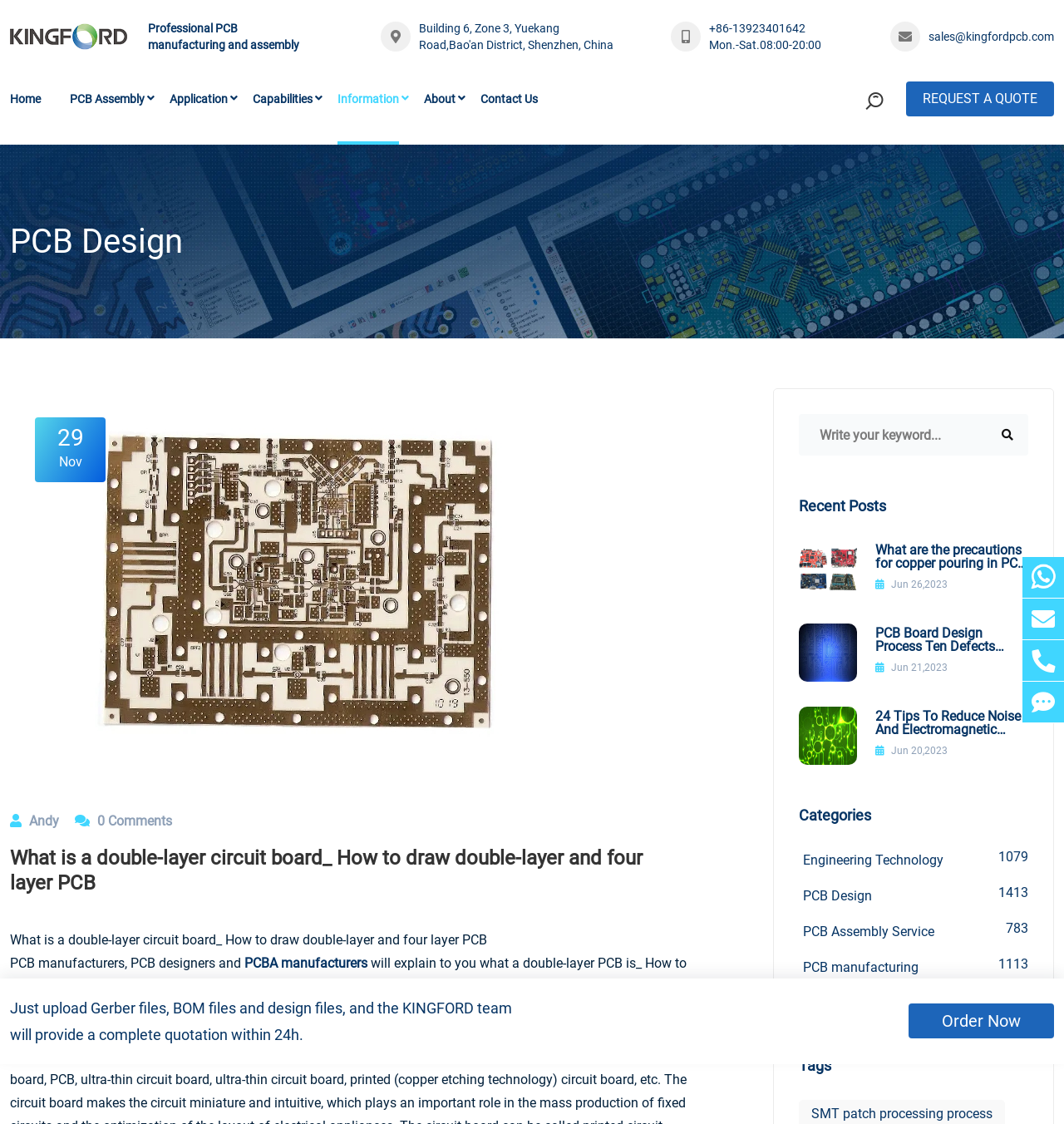Give a detailed account of the webpage's layout and content.

This webpage appears to be a blog or article page from a company called Kingford, which specializes in PCB manufacturing and assembly. At the top of the page, there is a header section with a logo and a navigation menu with links to various pages, including "Home", "PCB Assembly", "Application", and "Contact Us". Below the header, there is a search bar with a text box and a "Search" button.

The main content of the page is an article titled "What is a double-layer circuit board? How to draw double-layer and four layer PCB". The article has a heading and a brief introduction, followed by a section with a title "Circuit board overview" and a list of types of circuit boards. The article then continues with a detailed explanation of double-layer PCBs.

On the right-hand side of the page, there is a sidebar with several sections. The top section has a heading "Recent Posts" and lists three recent articles with links, each with a title, date, and a brief summary. Below this section, there is a section with a heading "Categories" and lists several categories with links, including "Engineering Technology", "PCB Design", and "Industry news". Further down, there is a section with a heading "Tags" and lists several tags with links.

At the bottom of the page, there is a section with a heading "Order Now" and a brief description of the company's services, along with a call-to-action button to upload files and get a quote. There are also links to the company's social media profiles and contact information.

Throughout the page, there are several images, including a logo, a banner image, and thumbnails for the recent articles. The layout is clean and organized, with clear headings and concise text.